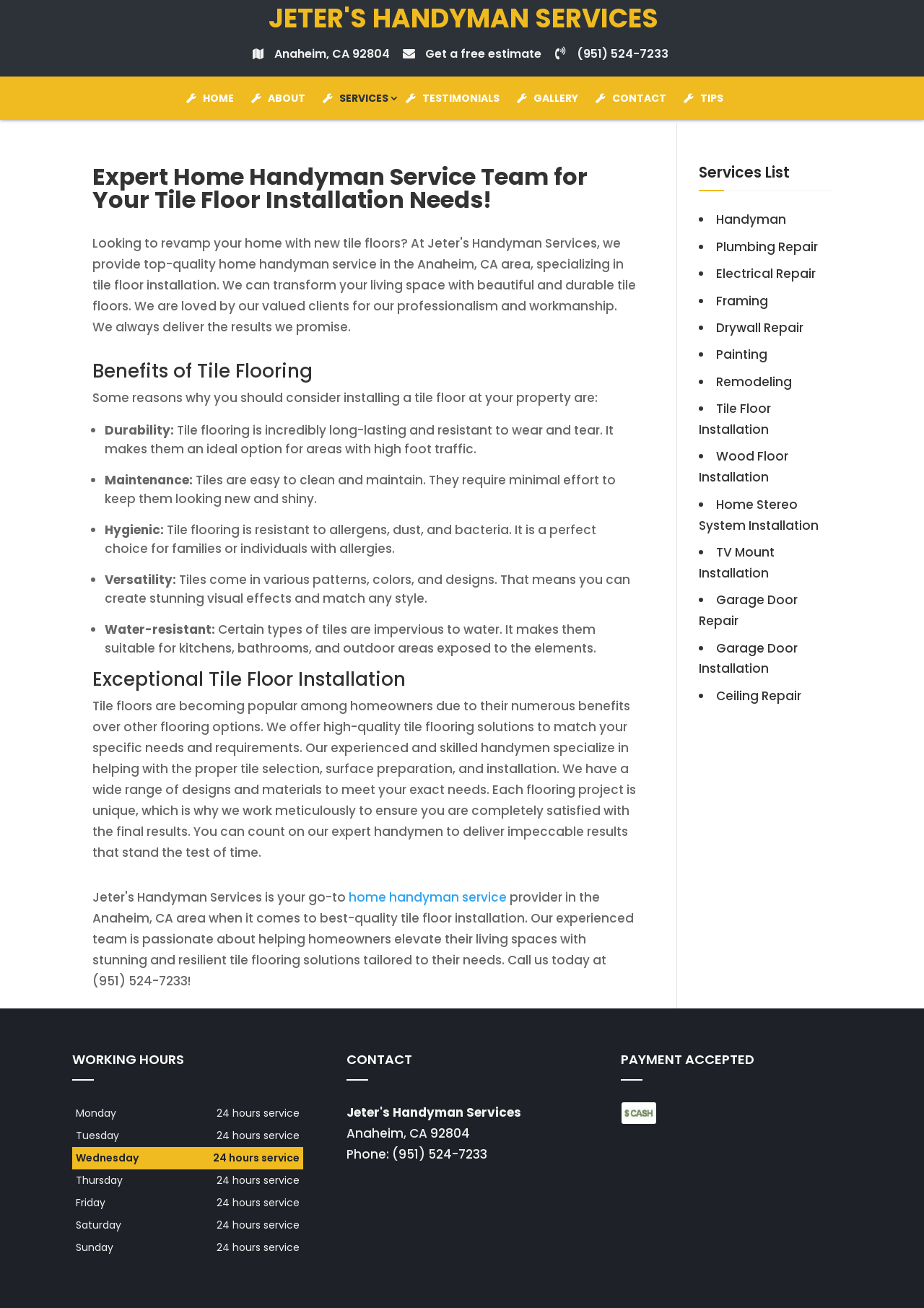Identify the bounding box coordinates of the part that should be clicked to carry out this instruction: "Click on 'Get a free estimate'".

[0.44, 0.032, 0.586, 0.054]